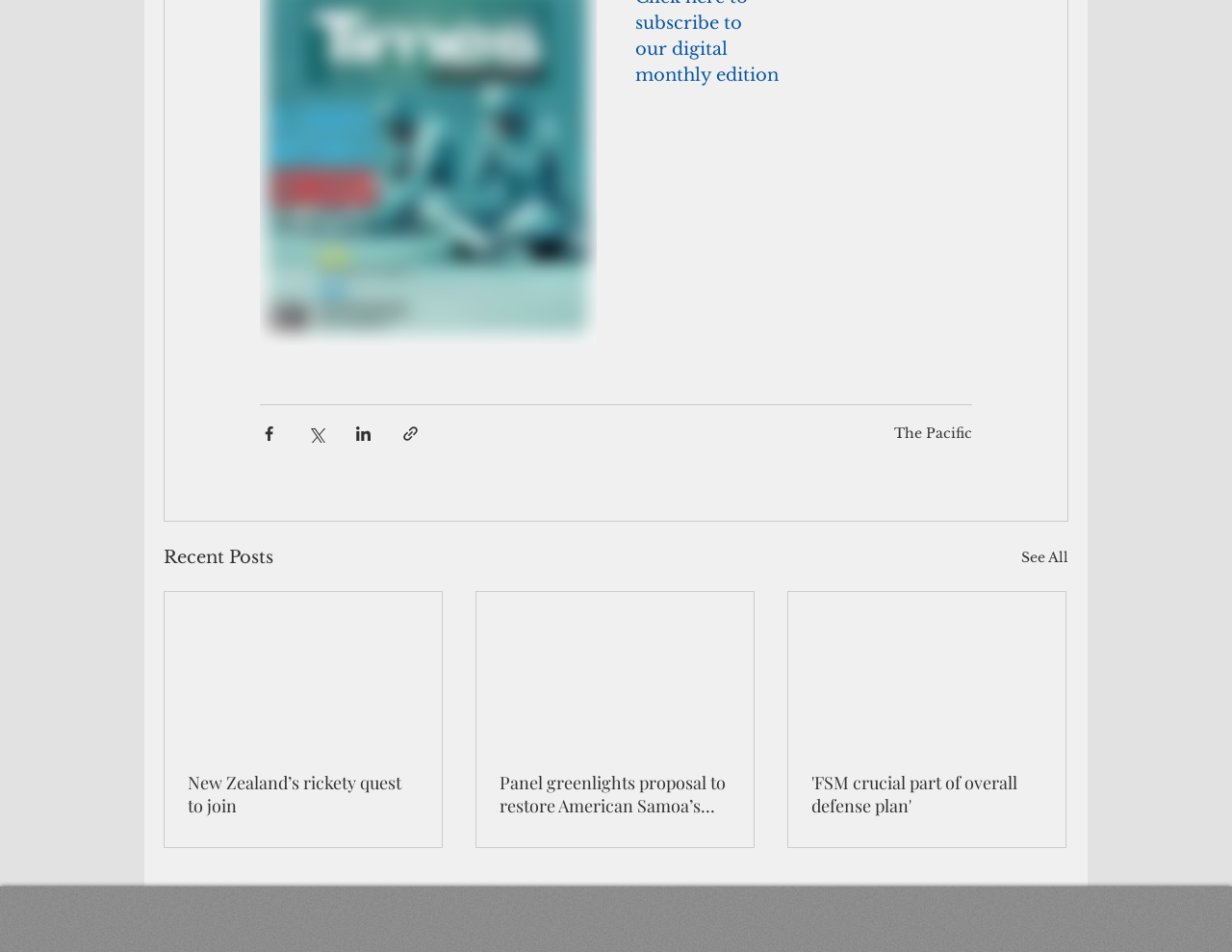What is the function of the 'Subscribe to' link?
Answer the question with as much detail as you can, using the image as a reference.

The 'Subscribe to' link, along with the 'our digital monthly edition' link, is used to subscribe to a digital monthly edition of a publication or newsletter.